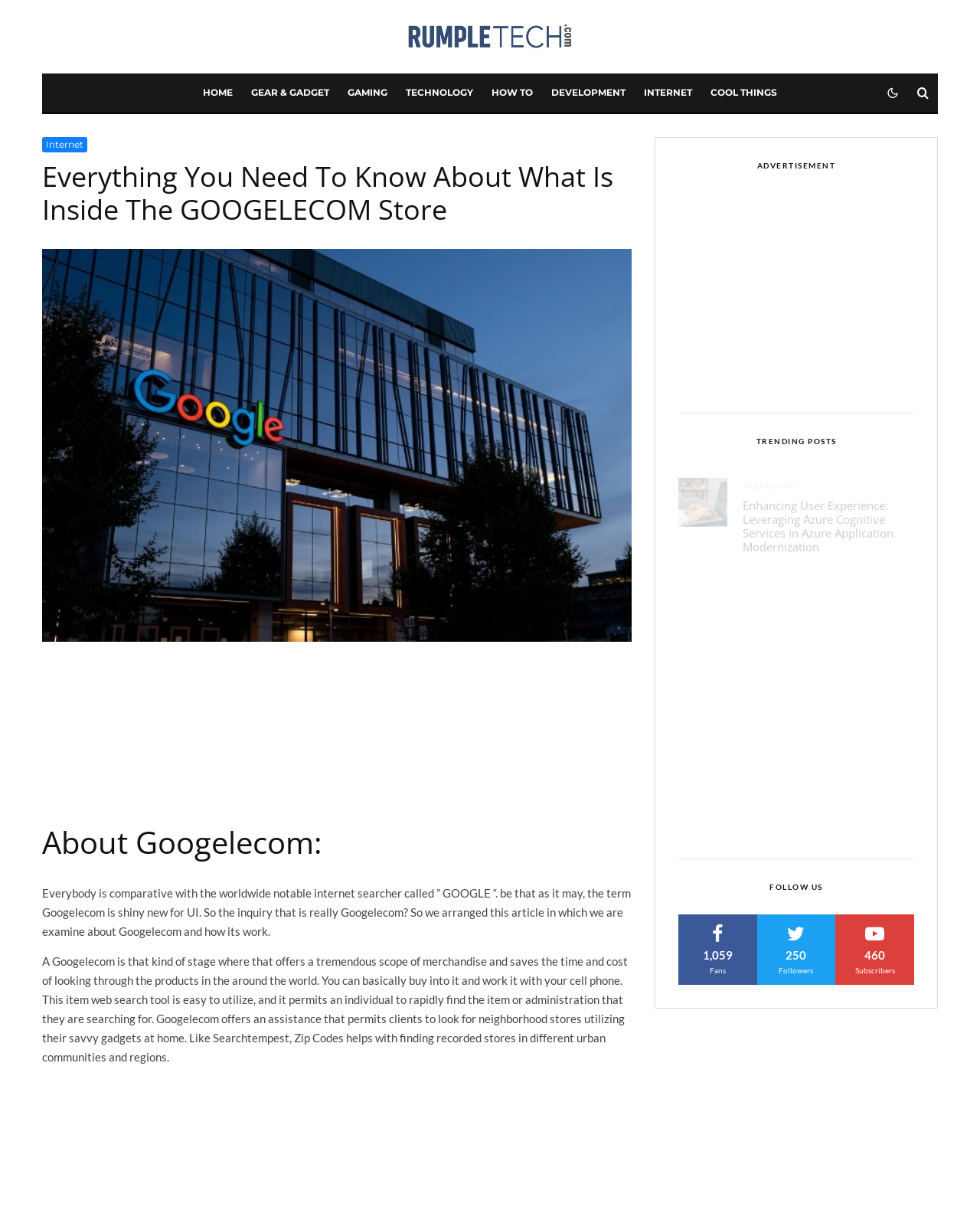Identify the bounding box coordinates of the area that should be clicked in order to complete the given instruction: "Click on LIKE 1,059 Fans". The bounding box coordinates should be four float numbers between 0 and 1, i.e., [left, top, right, bottom].

[0.692, 0.761, 0.772, 0.809]